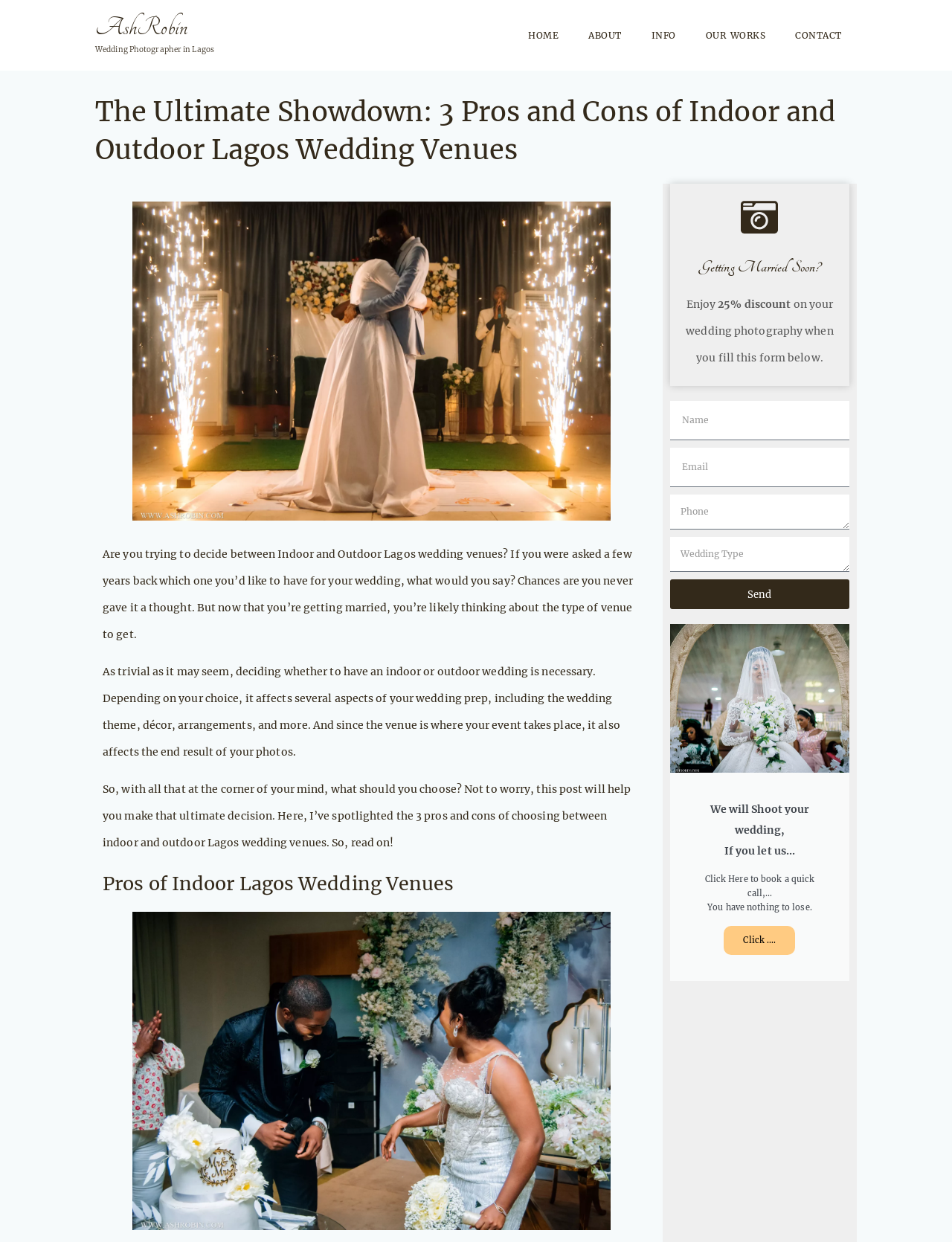Give a one-word or one-phrase response to the question:
What is the purpose of the form below the 'Getting Married Soon?' heading?

To get 25% discount on wedding photography